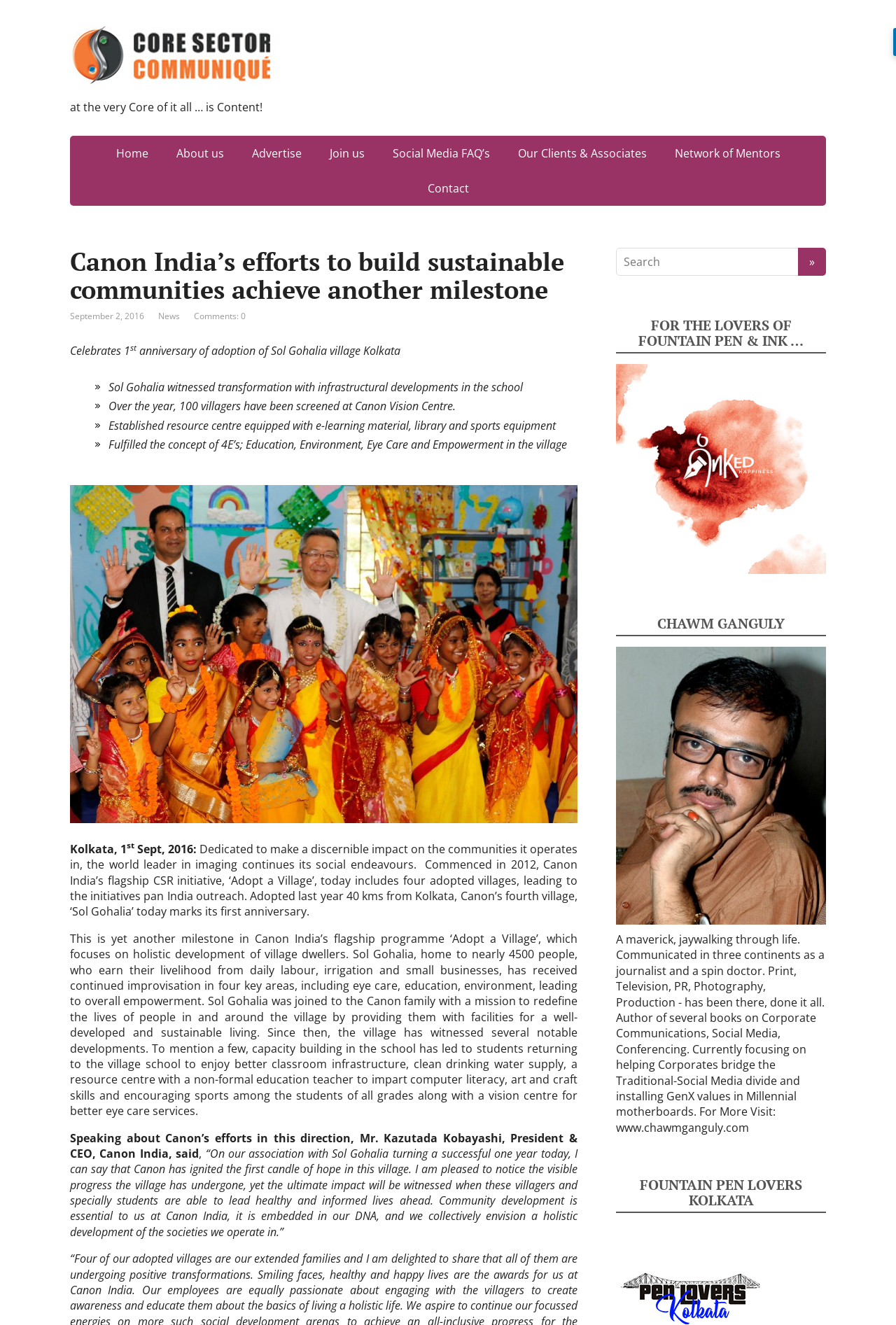Specify the bounding box coordinates of the area to click in order to follow the given instruction: "Read more about Canon India's efforts."

[0.078, 0.187, 0.645, 0.229]